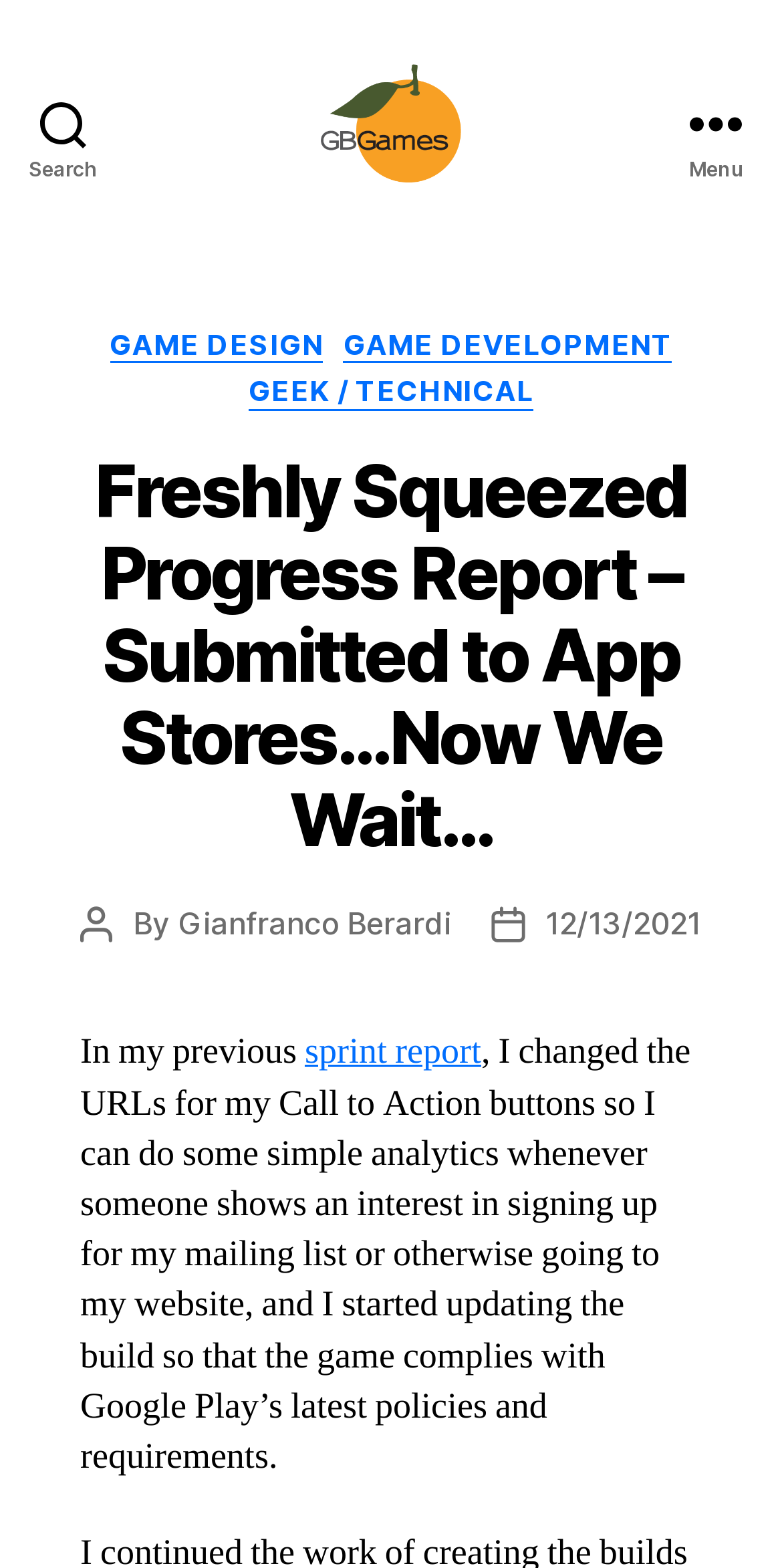Find the bounding box coordinates corresponding to the UI element with the description: "alt="FashionWindows Network"". The coordinates should be formatted as [left, top, right, bottom], with values as floats between 0 and 1.

None